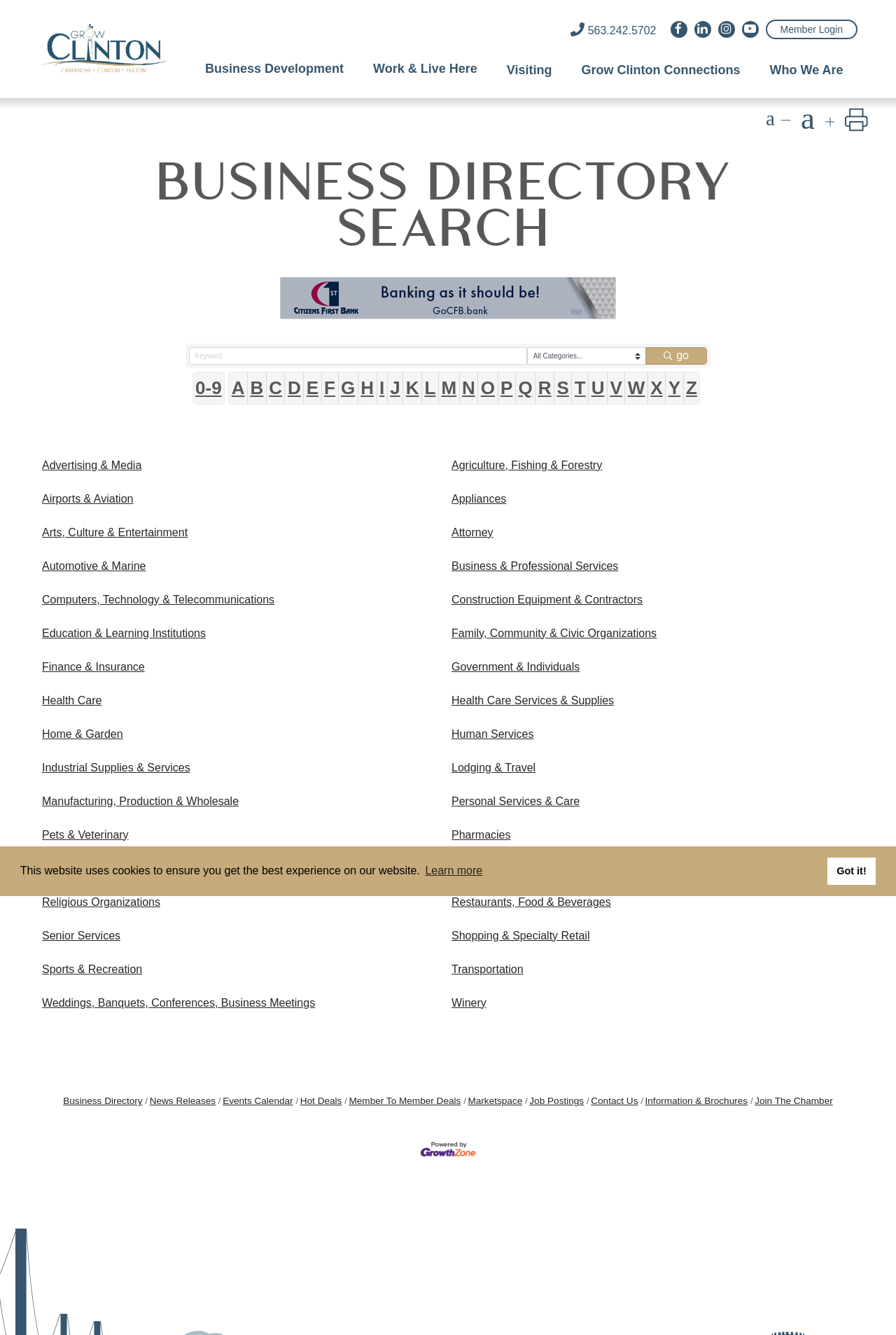Please determine the bounding box coordinates for the element that should be clicked to follow these instructions: "Search by Category".

[0.588, 0.26, 0.721, 0.273]